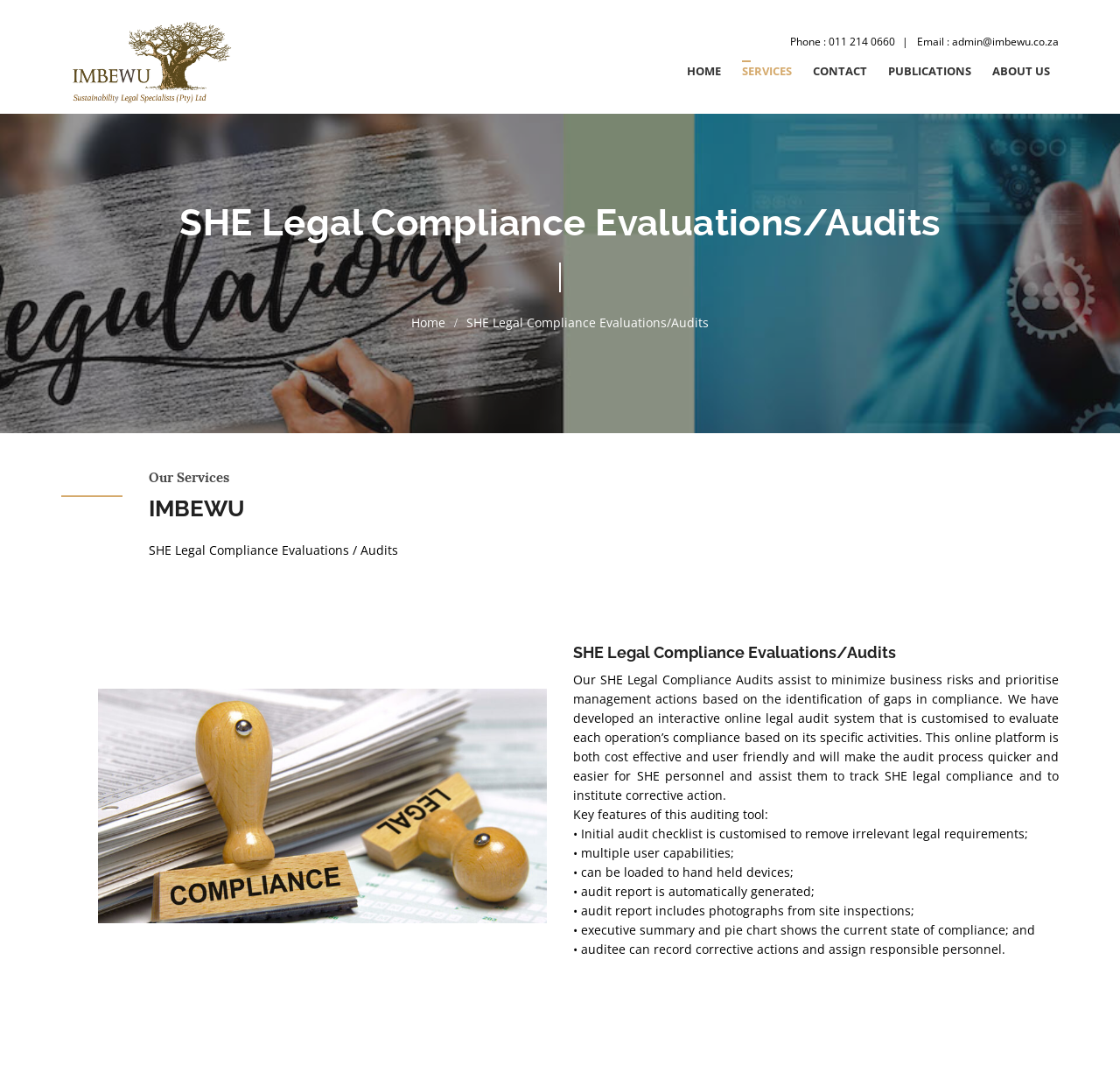What is a key feature of the online legal audit system?
Using the image, respond with a single word or phrase.

Multiple user capabilities